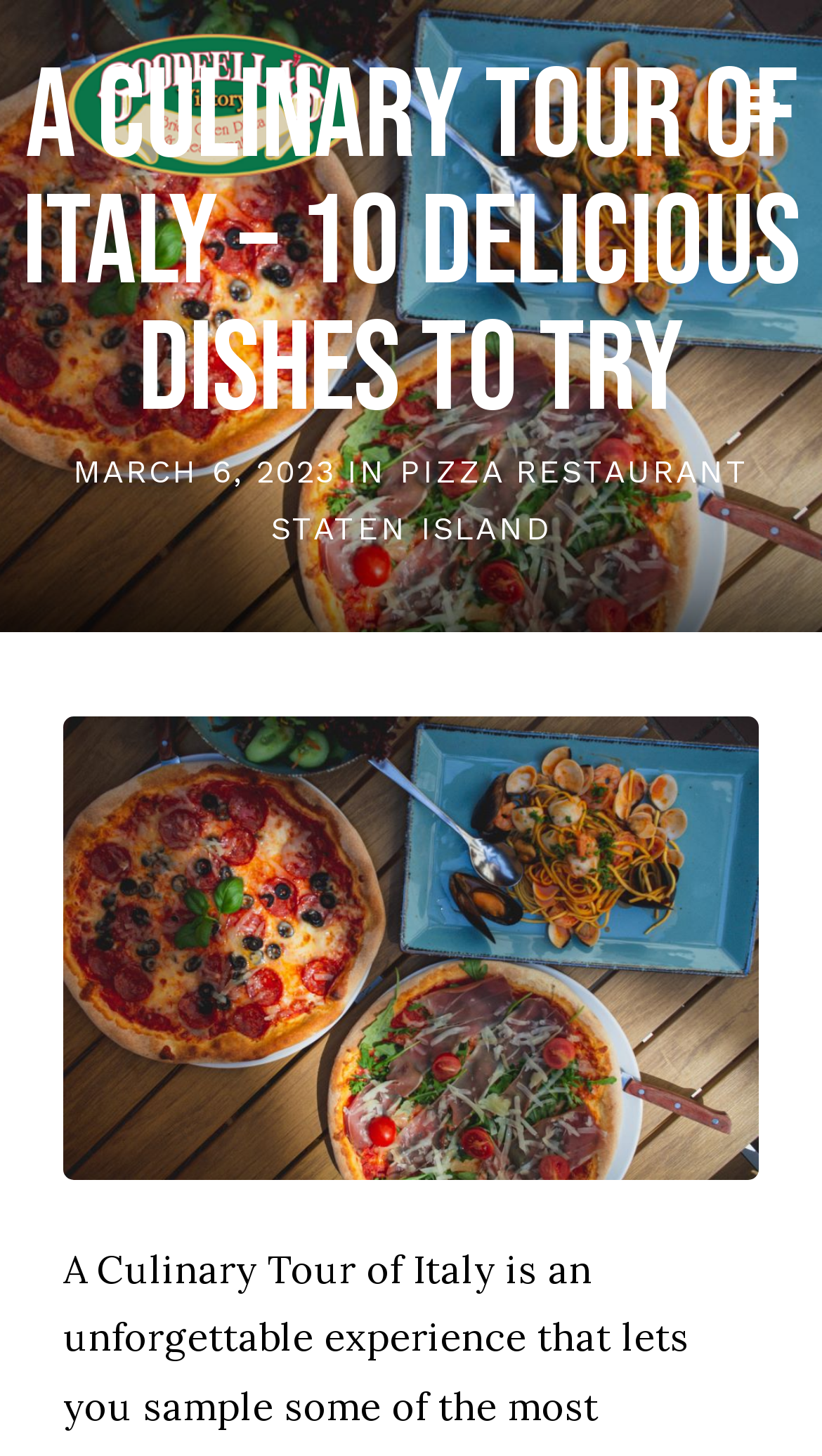What is the logo of the website?
Carefully analyze the image and provide a detailed answer to the question.

The logo of the website is located at the top left corner of the webpage, and it is an image with the text 'Goodfellas'.